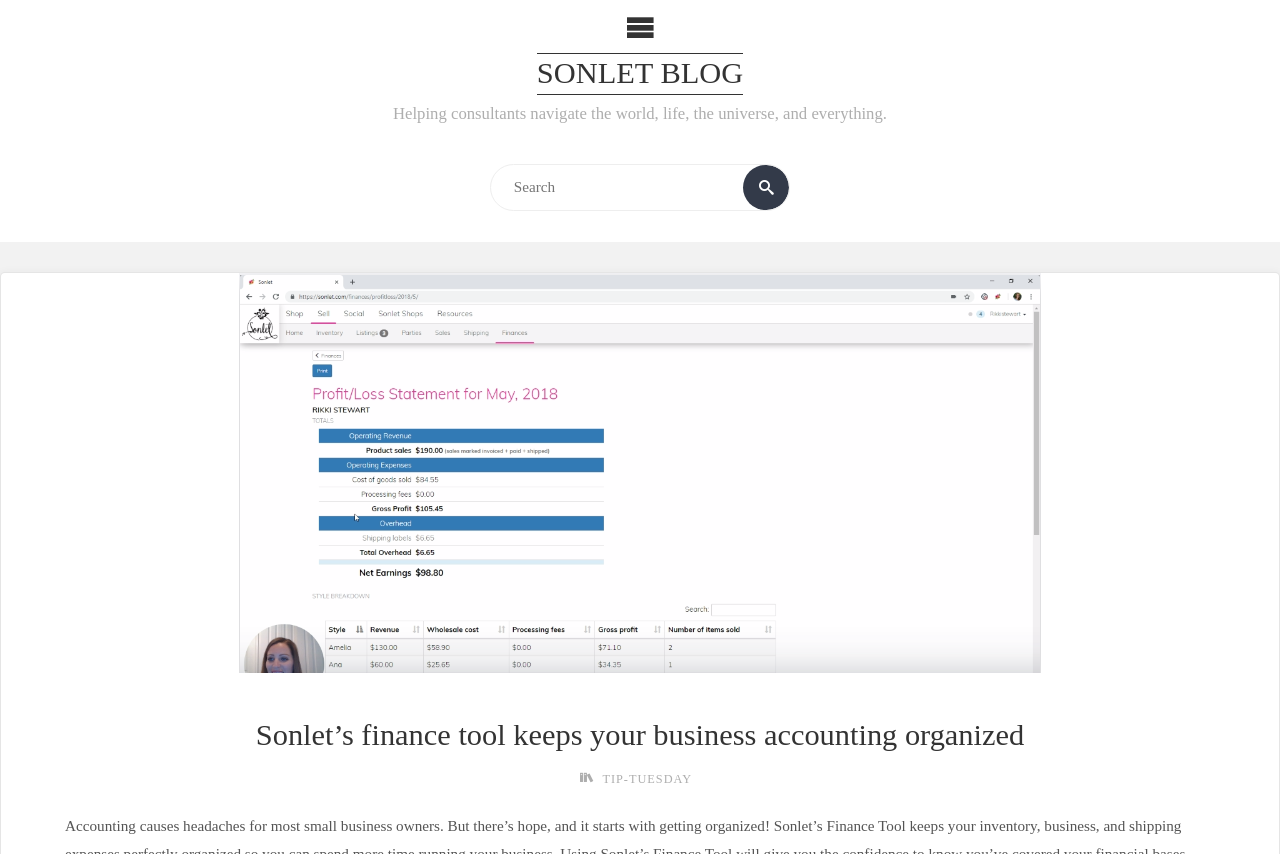Using the format (top-left x, top-left y, bottom-right x, bottom-right y), and given the element description, identify the bounding box coordinates within the screenshot: Search

[0.581, 0.193, 0.616, 0.246]